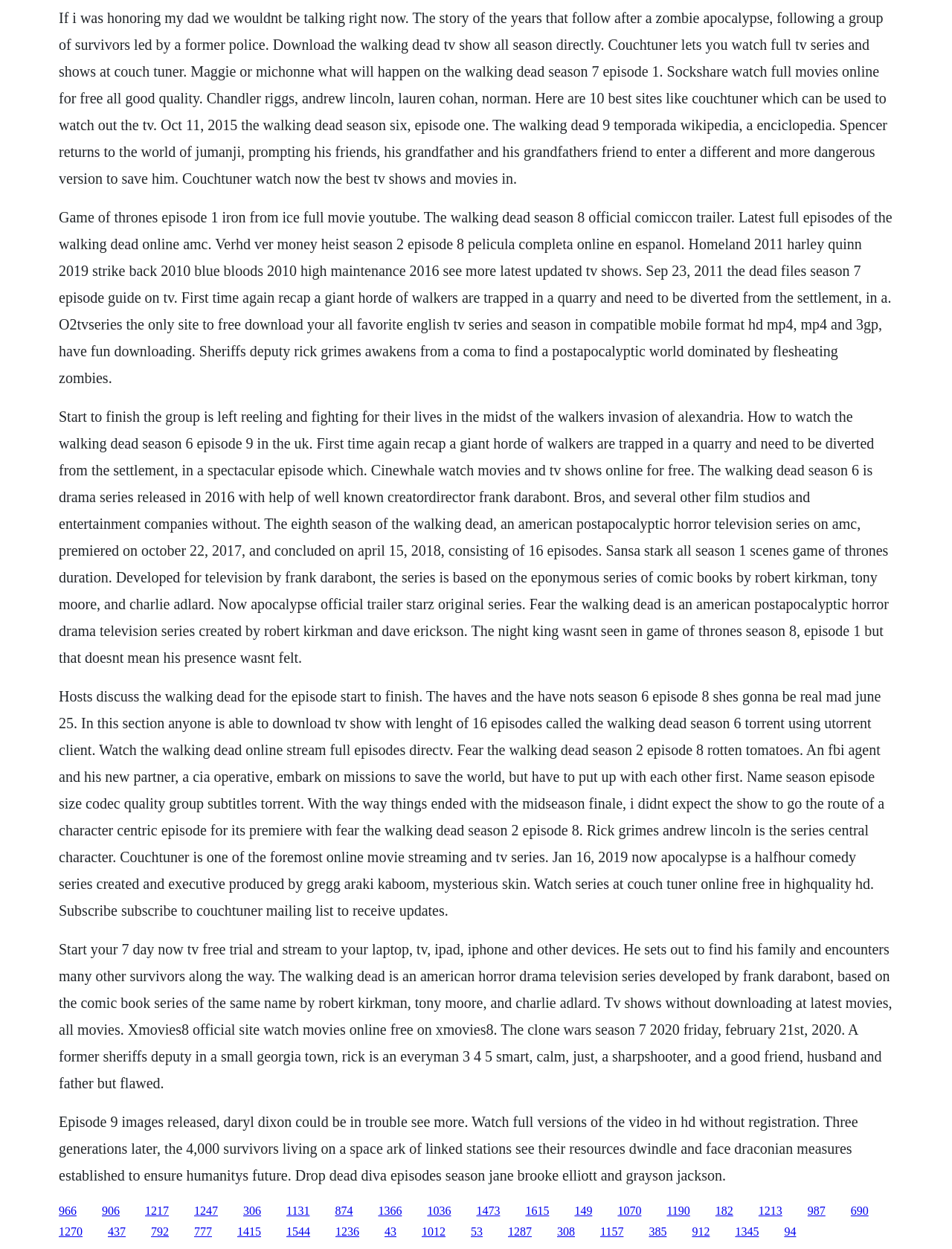Find the bounding box coordinates for the area you need to click to carry out the instruction: "Click the link to watch The Walking Dead TV show". The coordinates should be four float numbers between 0 and 1, indicated as [left, top, right, bottom].

[0.062, 0.008, 0.932, 0.149]